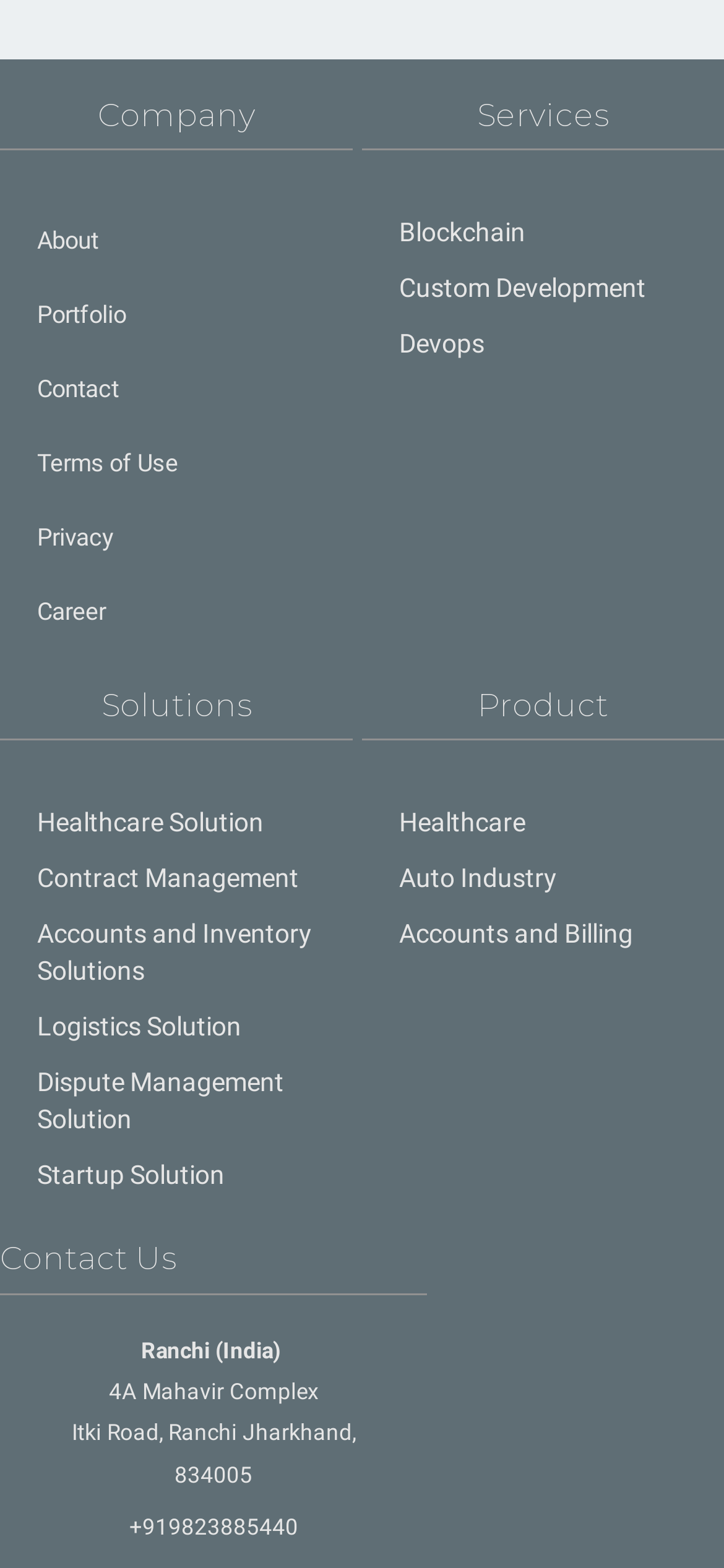Please analyze the image and give a detailed answer to the question:
What is the company's location?

The company's location can be determined by looking at the address provided at the bottom of the webpage, which includes 'Ranchi (India)', '4A Mahavir Complex', 'Itki Road, Ranchi Jharkhand', and '834005'.